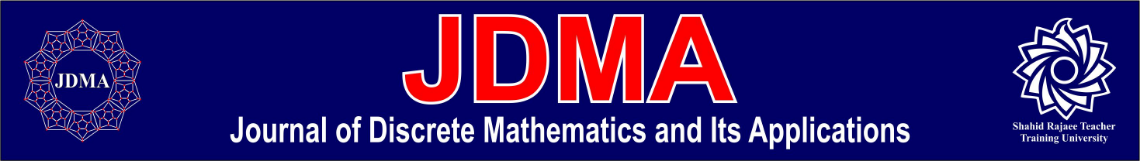What is the color of the bold letters 'JDMA'?
Using the visual information, answer the question in a single word or phrase.

Red